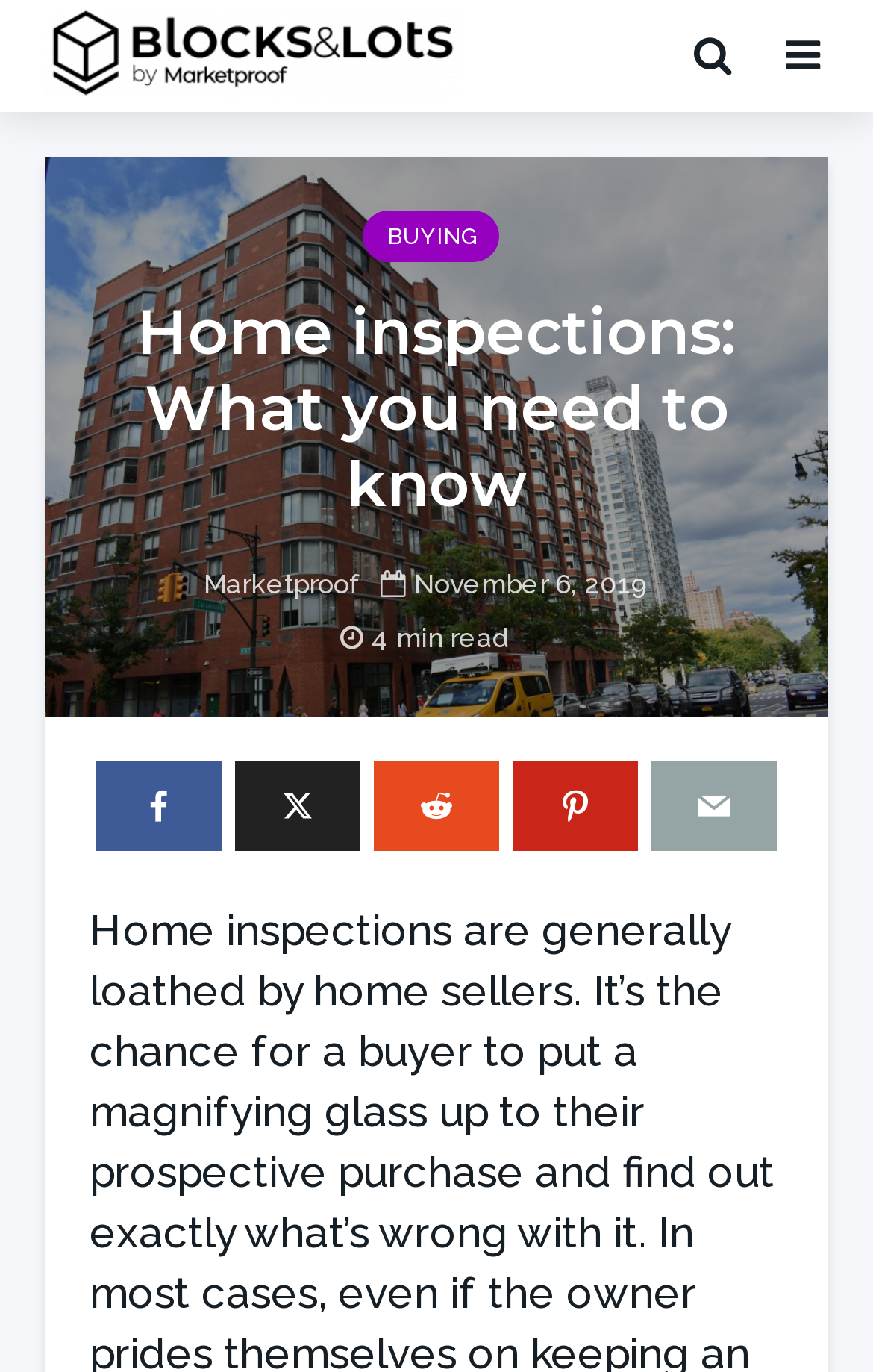Using floating point numbers between 0 and 1, provide the bounding box coordinates in the format (top-left x, top-left y, bottom-right x, bottom-right y). Locate the UI element described here: Facebook

[0.11, 0.555, 0.254, 0.62]